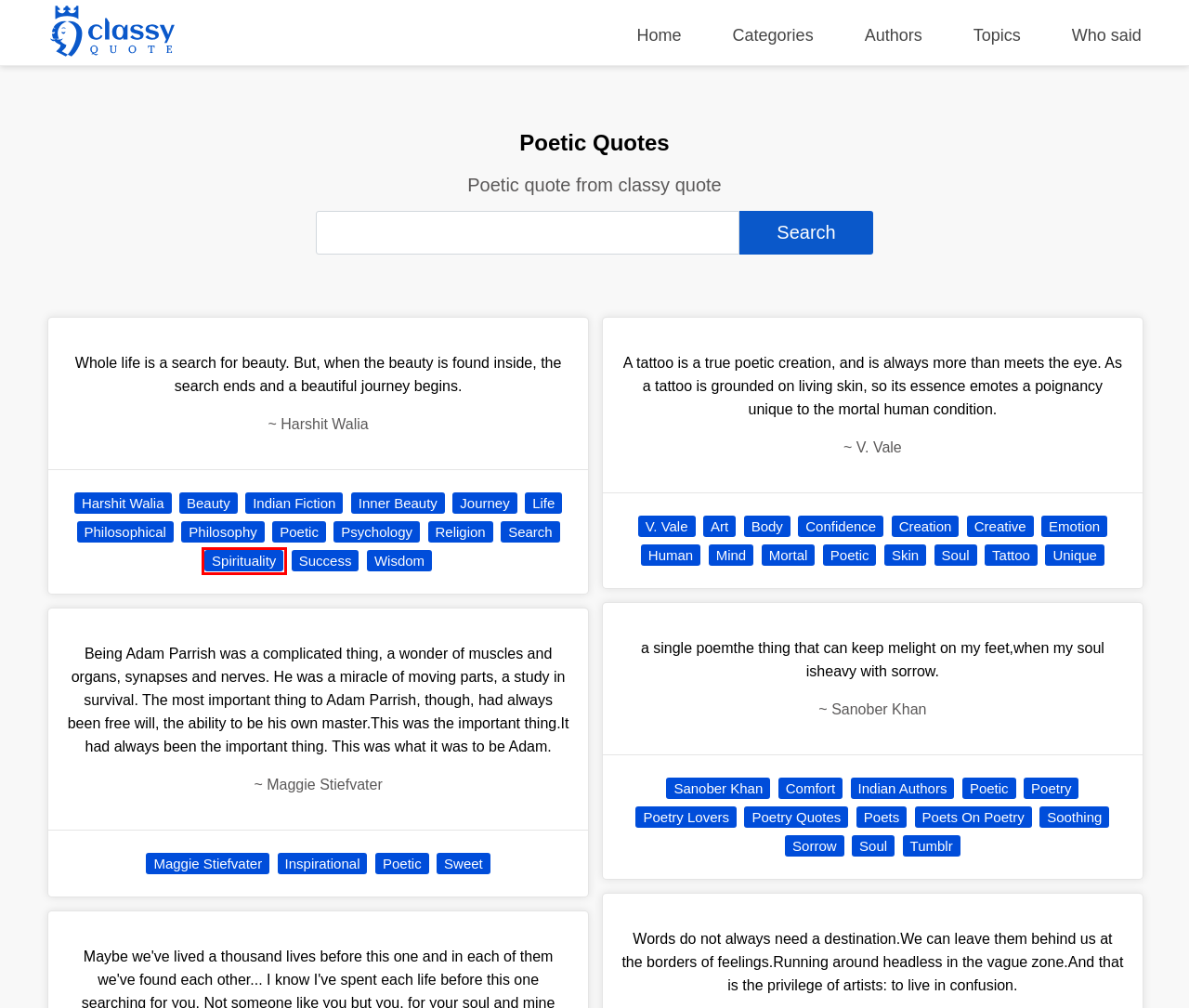Look at the screenshot of a webpage where a red bounding box surrounds a UI element. Your task is to select the best-matching webpage description for the new webpage after you click the element within the bounding box. The available options are:
A. Tattoo Quotes | ClassyQuote
B. Human Quotes | ClassyQuote
C. Sanober  Khan Quotes | ClassyQuote
D. Poets On Poetry Quotes | ClassyQuote
E. Emotion Quotes | ClassyQuote
F. Religion Quotes | ClassyQuote
G. Spirituality Quotes | ClassyQuote
H. Search Quotes | ClassyQuote

G